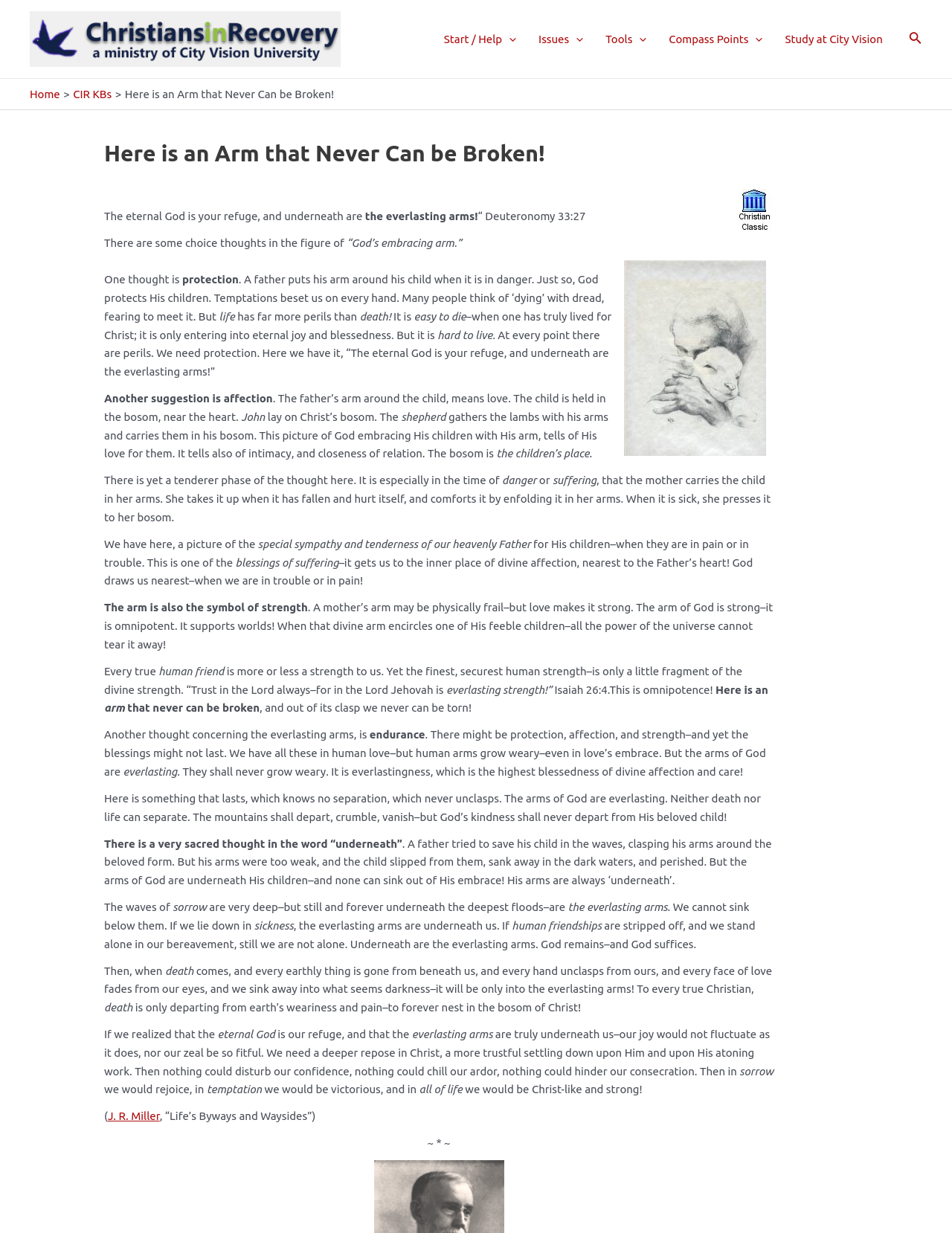Determine the title of the webpage and give its text content.

Here is an Arm that Never Can be Broken!